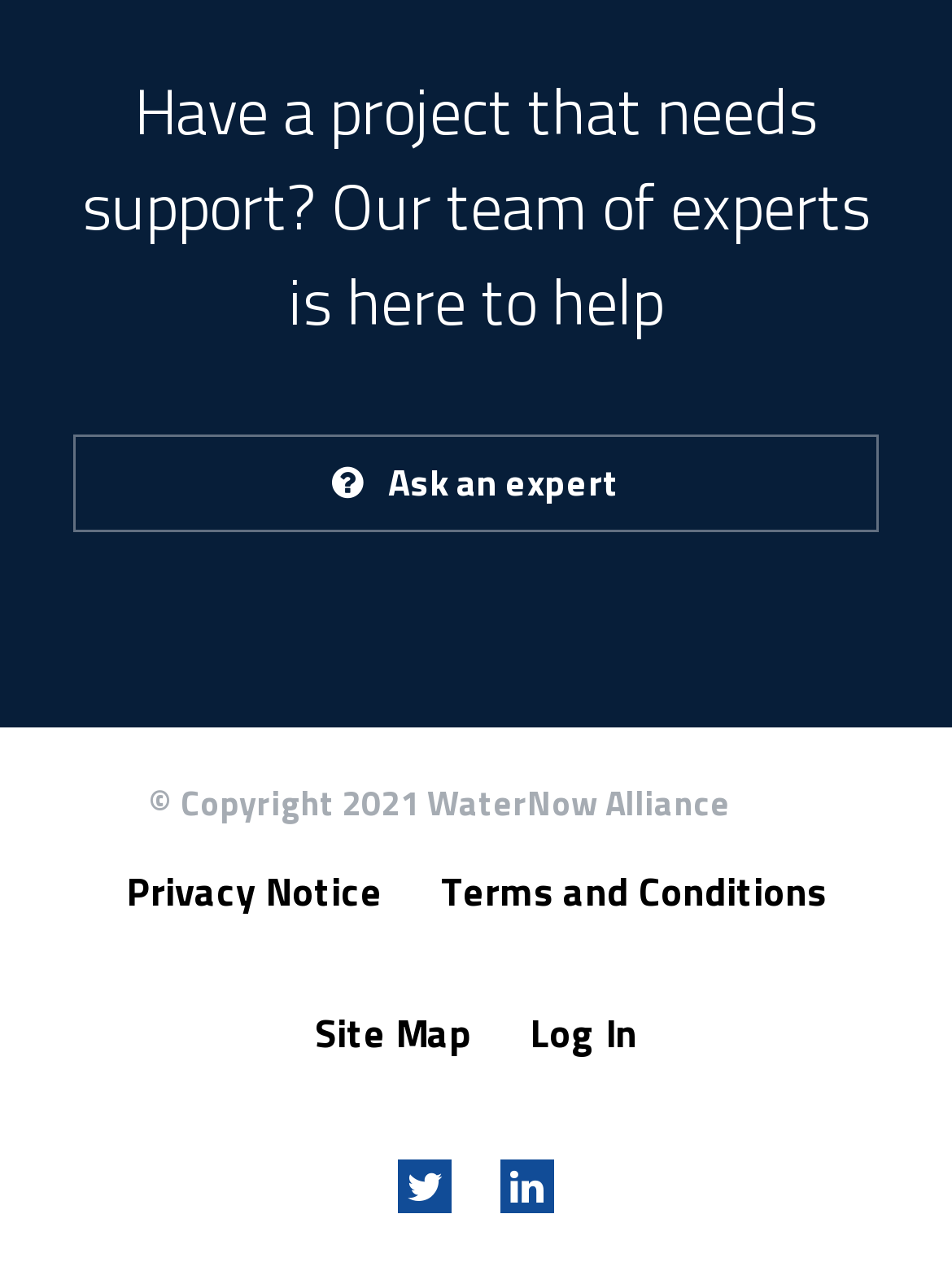What is the last link in the footer section of the webpage?
Use the image to answer the question with a single word or phrase.

Log In